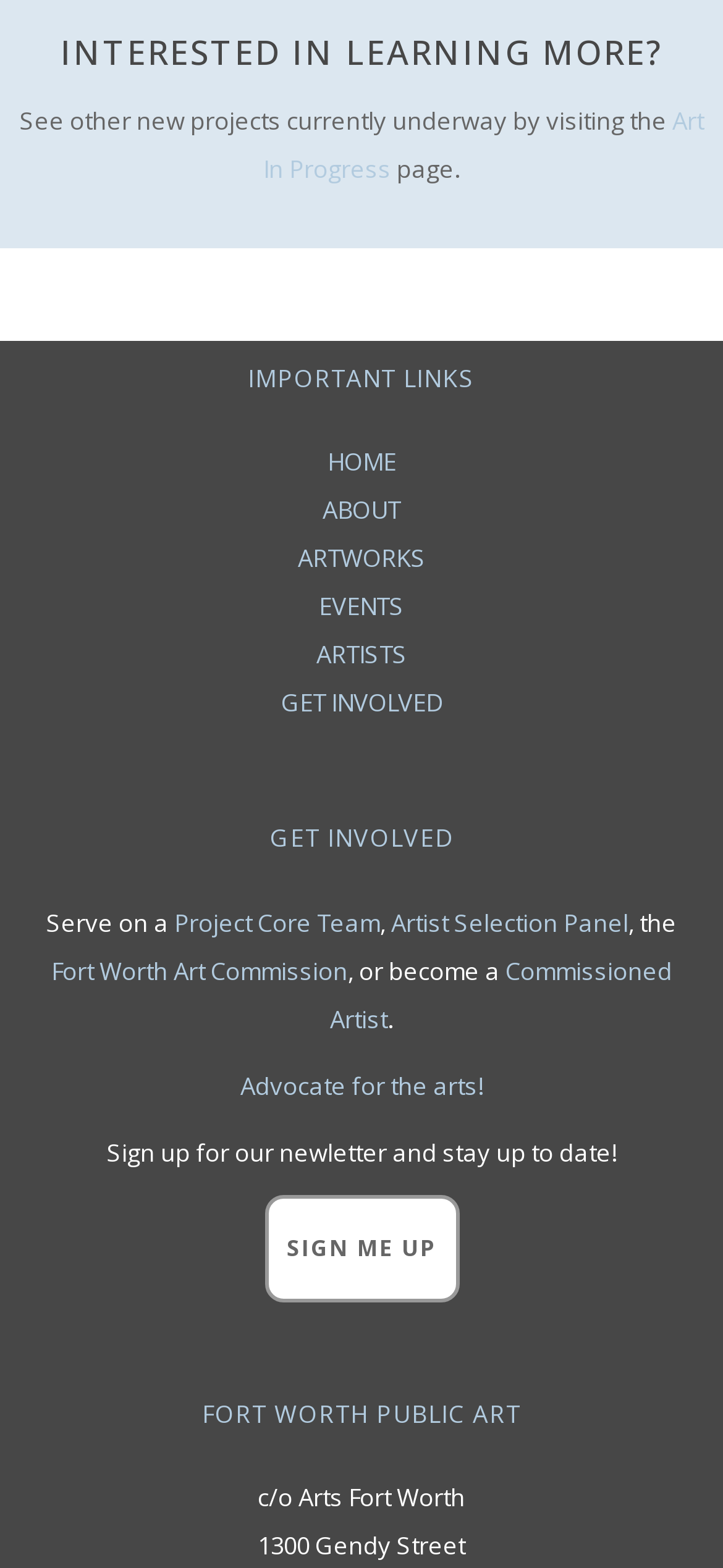Identify the bounding box coordinates of the region I need to click to complete this instruction: "Sign up for the newsletter".

[0.365, 0.762, 0.635, 0.83]